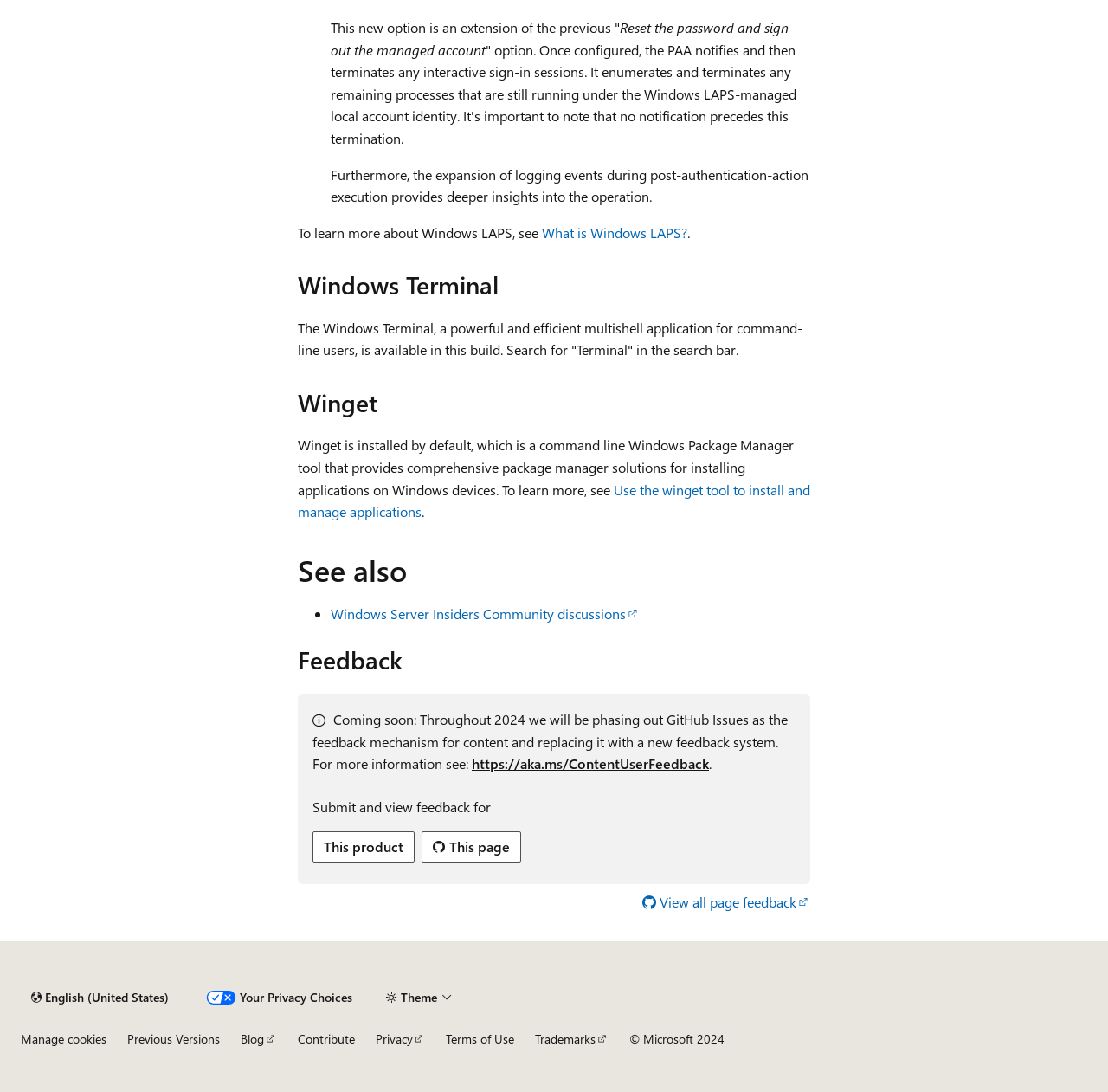Give the bounding box coordinates for this UI element: "Windows Server Insiders Community discussions". The coordinates should be four float numbers between 0 and 1, arranged as [left, top, right, bottom].

[0.298, 0.553, 0.577, 0.57]